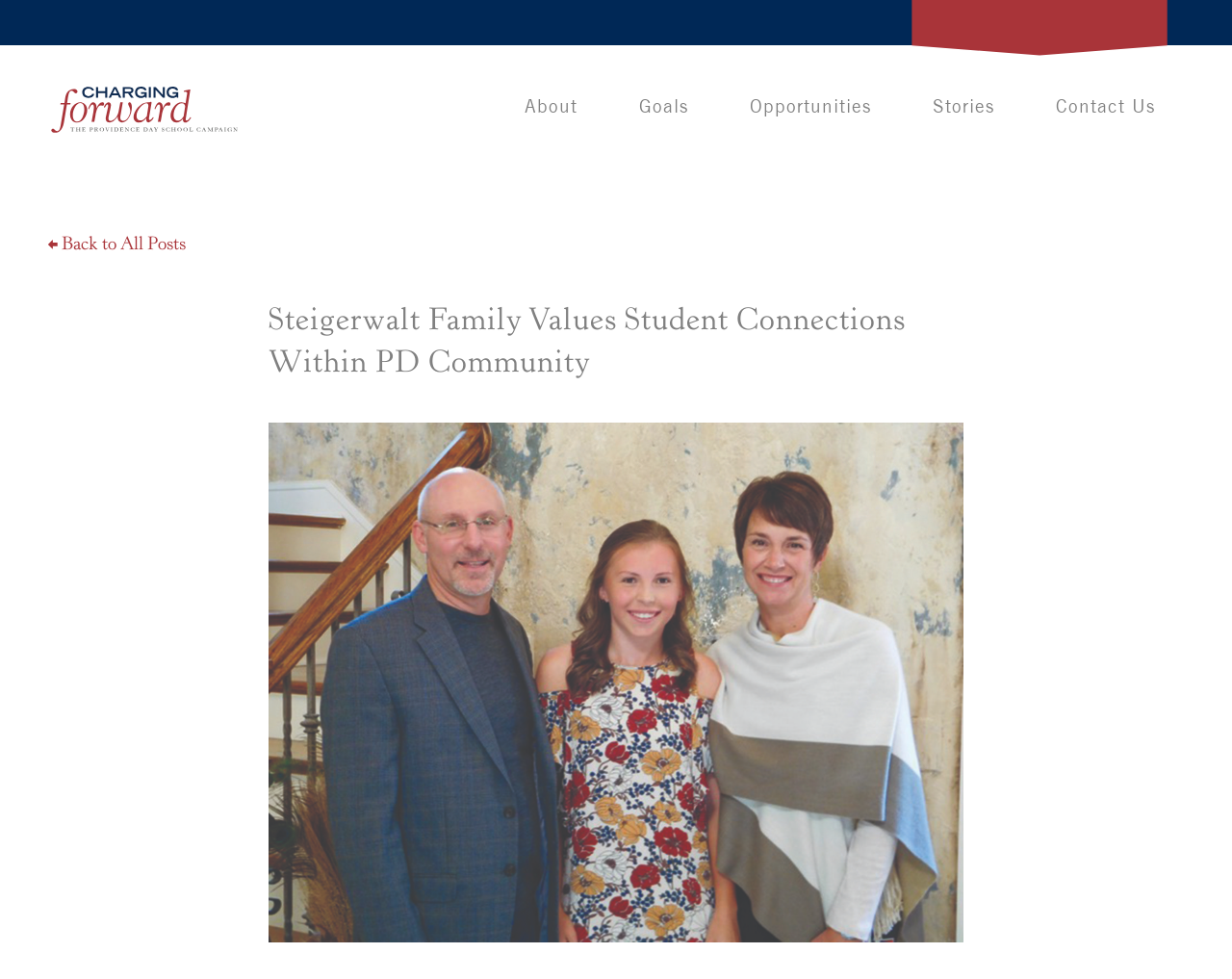Please provide a comprehensive response to the question based on the details in the image: What is the purpose of the image at the top?

I inferred this answer by looking at the image element [86] at the top of the page. It has a relatively small bounding box and is positioned near the top of the page, suggesting it might be a logo or decorative element rather than a content image.